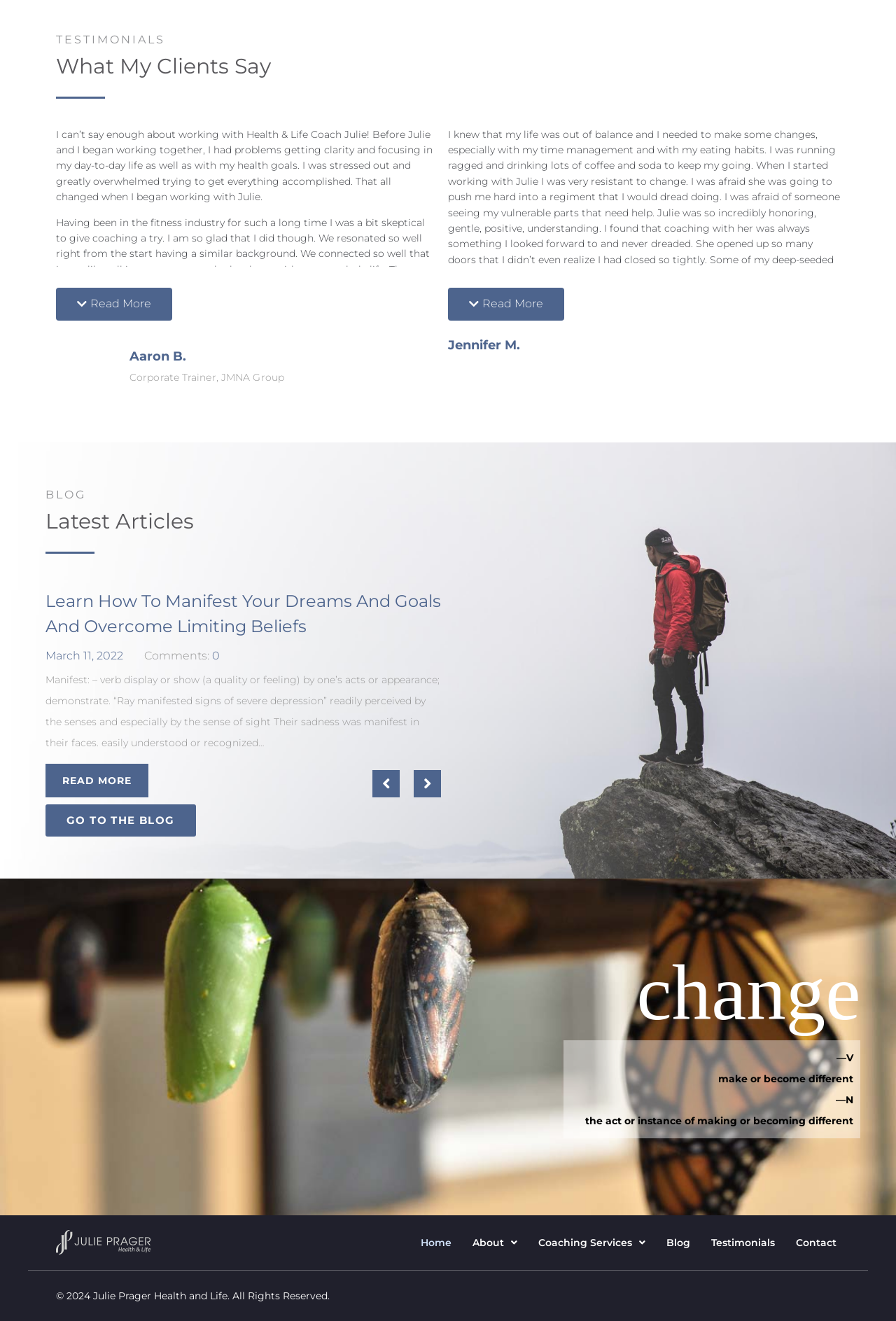Analyze the image and answer the question with as much detail as possible: 
What is the title of the latest article?

I looked for the latest article by finding the first generic element with a structure similar to a blog post. Then, I found the heading element with the text 'Your Time And Energy — How To Get More And Start Protecting It', which is likely the title of the latest article.